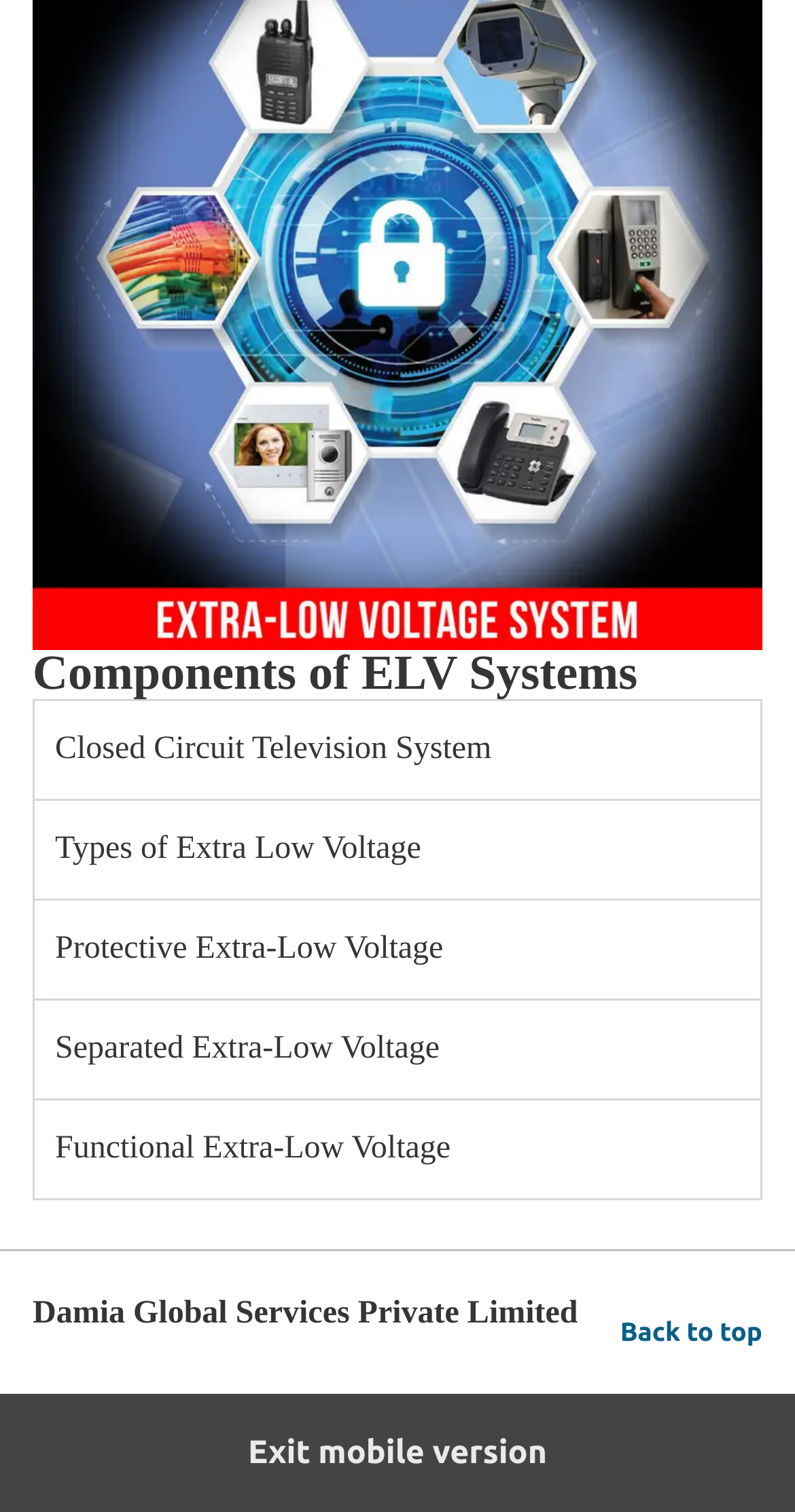What is the purpose of the link at the bottom of the page?
Using the image as a reference, answer with just one word or a short phrase.

Back to top